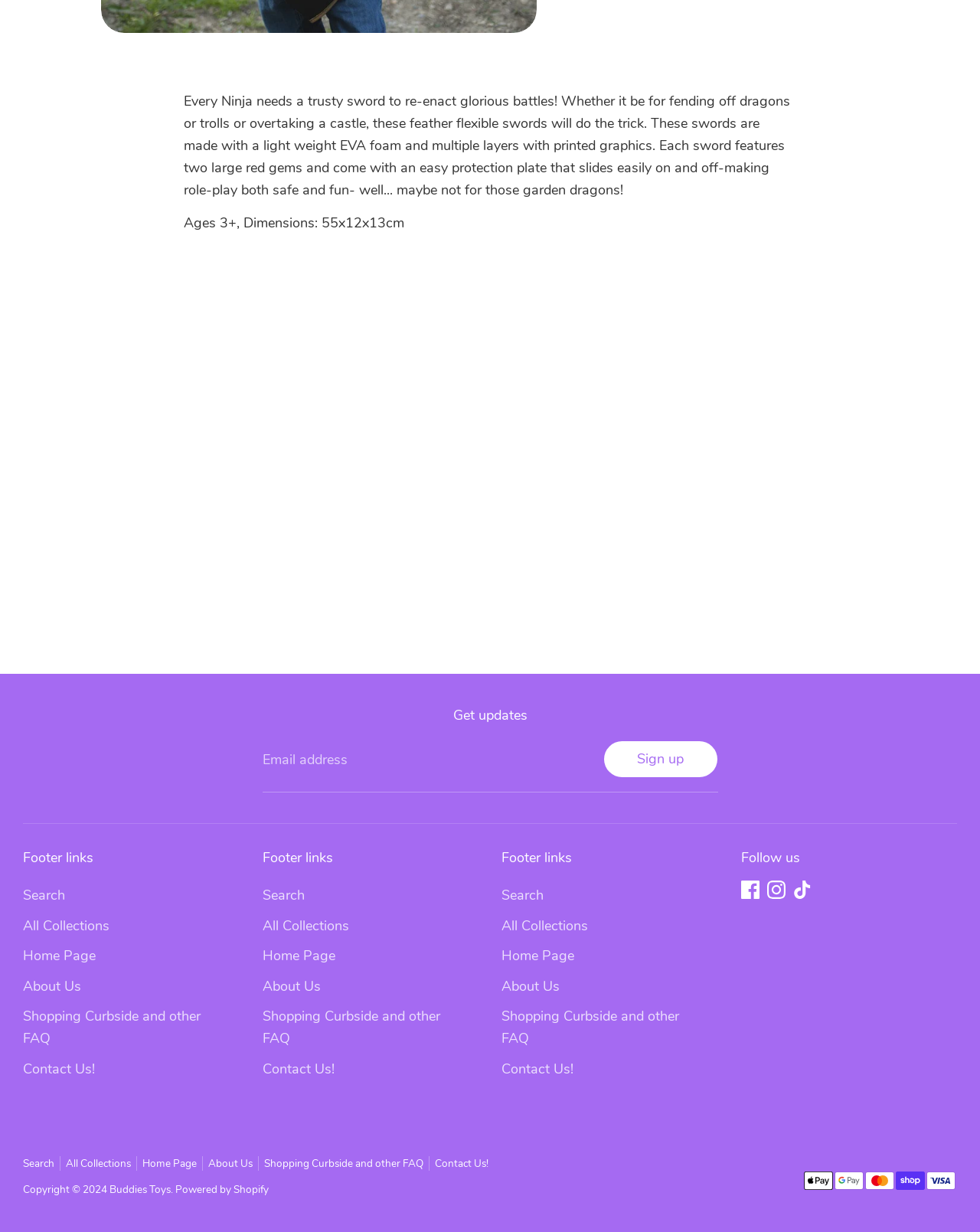What is the recommended age for the sword?
Respond with a short answer, either a single word or a phrase, based on the image.

Ages 3+